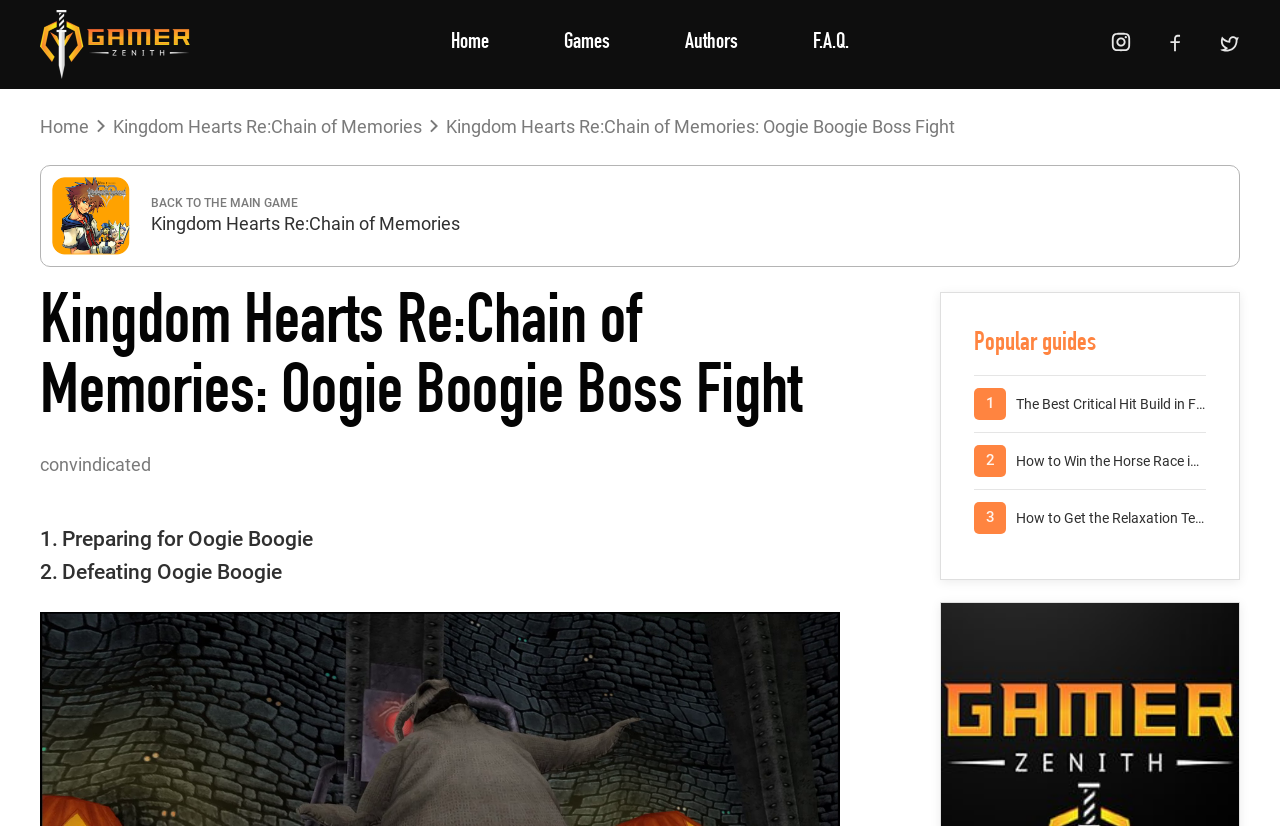Provide the bounding box coordinates in the format (top-left x, top-left y, bottom-right x, bottom-right y). All values are floating point numbers between 0 and 1. Determine the bounding box coordinate of the UI element described as: Authors

[0.535, 0.039, 0.577, 0.066]